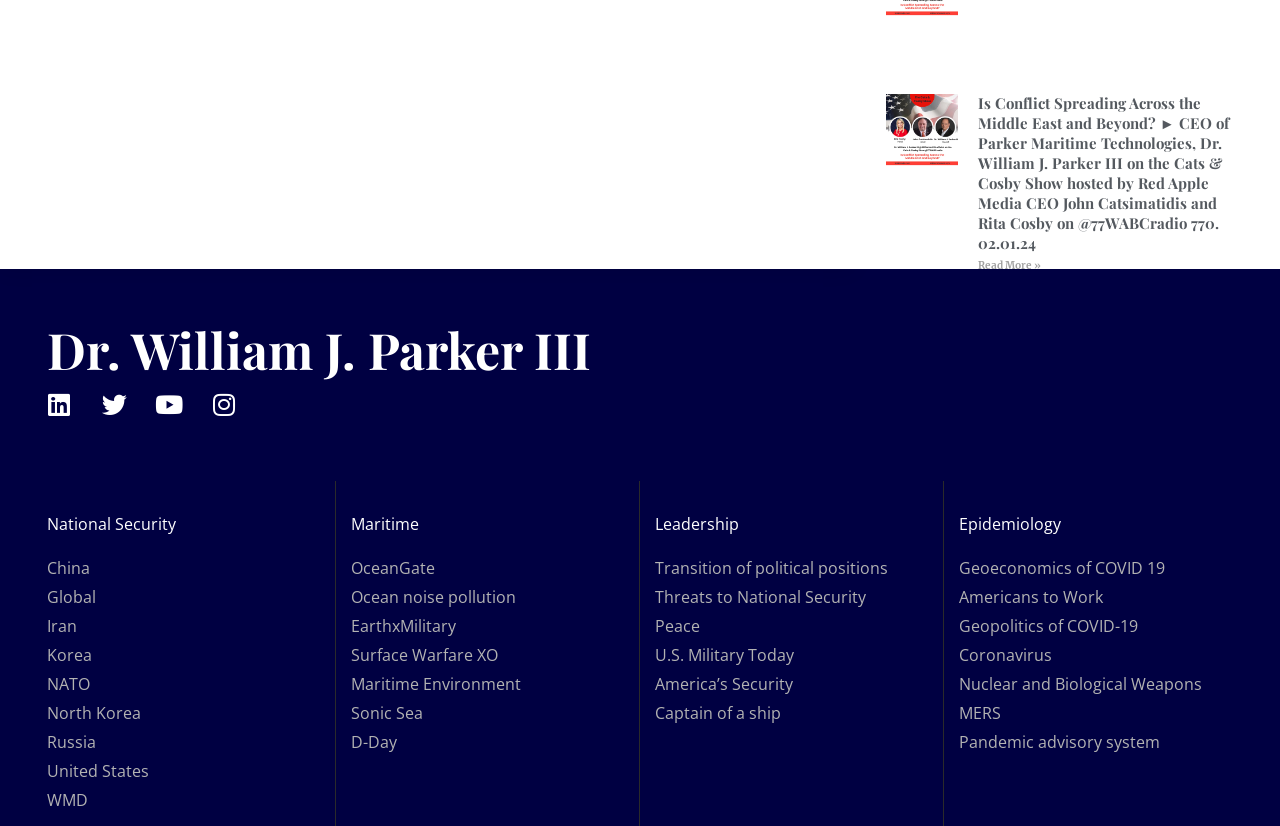Based on the element description Maritime Environment, identify the bounding box of the UI element in the given webpage screenshot. The coordinates should be in the format (top-left x, top-left y, bottom-right x, bottom-right y) and must be between 0 and 1.

[0.274, 0.814, 0.407, 0.844]